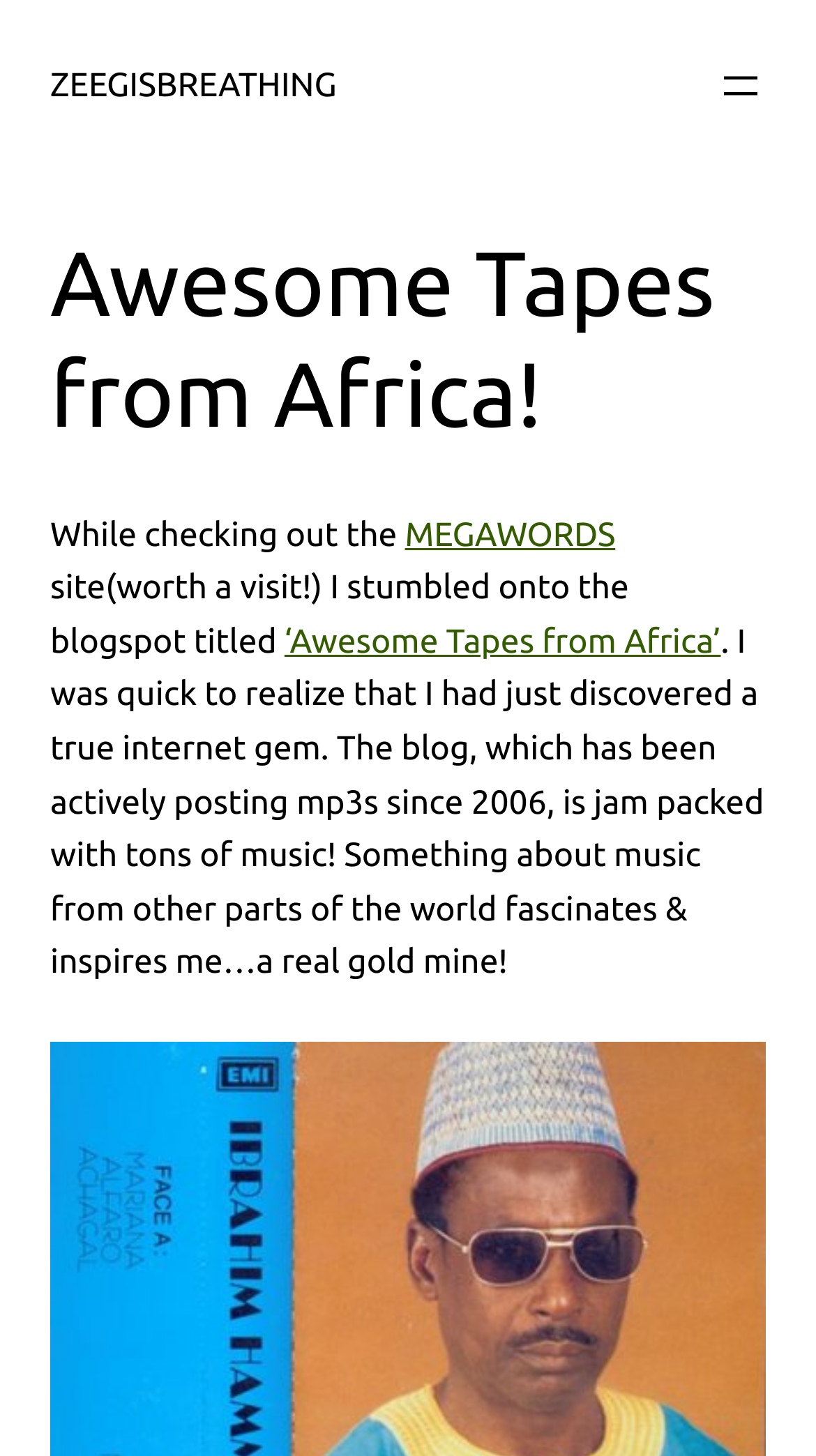What is the name of the site mentioned in the text?
Can you provide an in-depth and detailed response to the question?

I found the answer by reading the text that says 'While checking out the MEGAWORDS site(worth a visit!)...'.